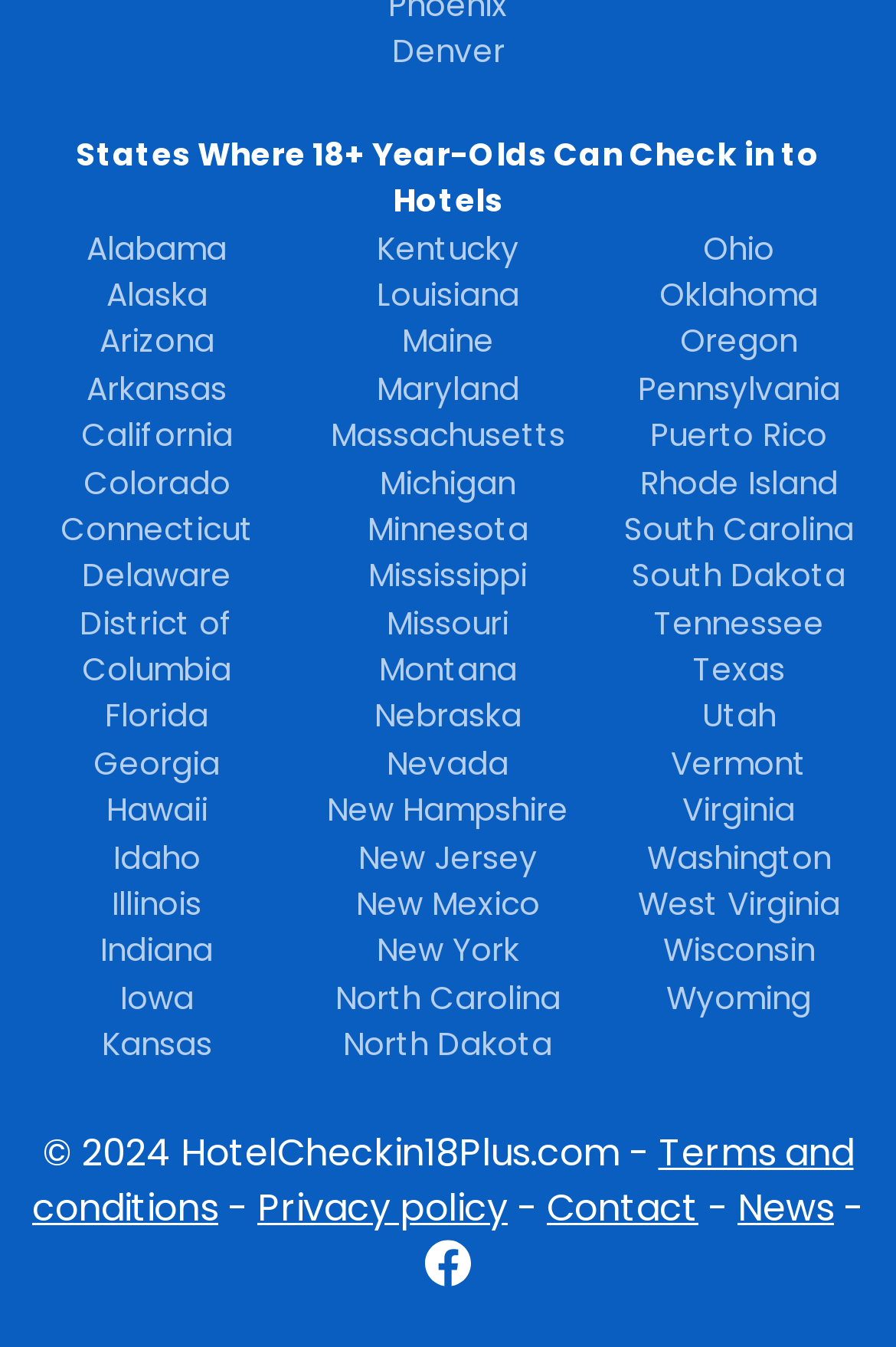Please identify the bounding box coordinates of the element's region that needs to be clicked to fulfill the following instruction: "Click on Alabama". The bounding box coordinates should consist of four float numbers between 0 and 1, i.e., [left, top, right, bottom].

[0.097, 0.168, 0.253, 0.201]